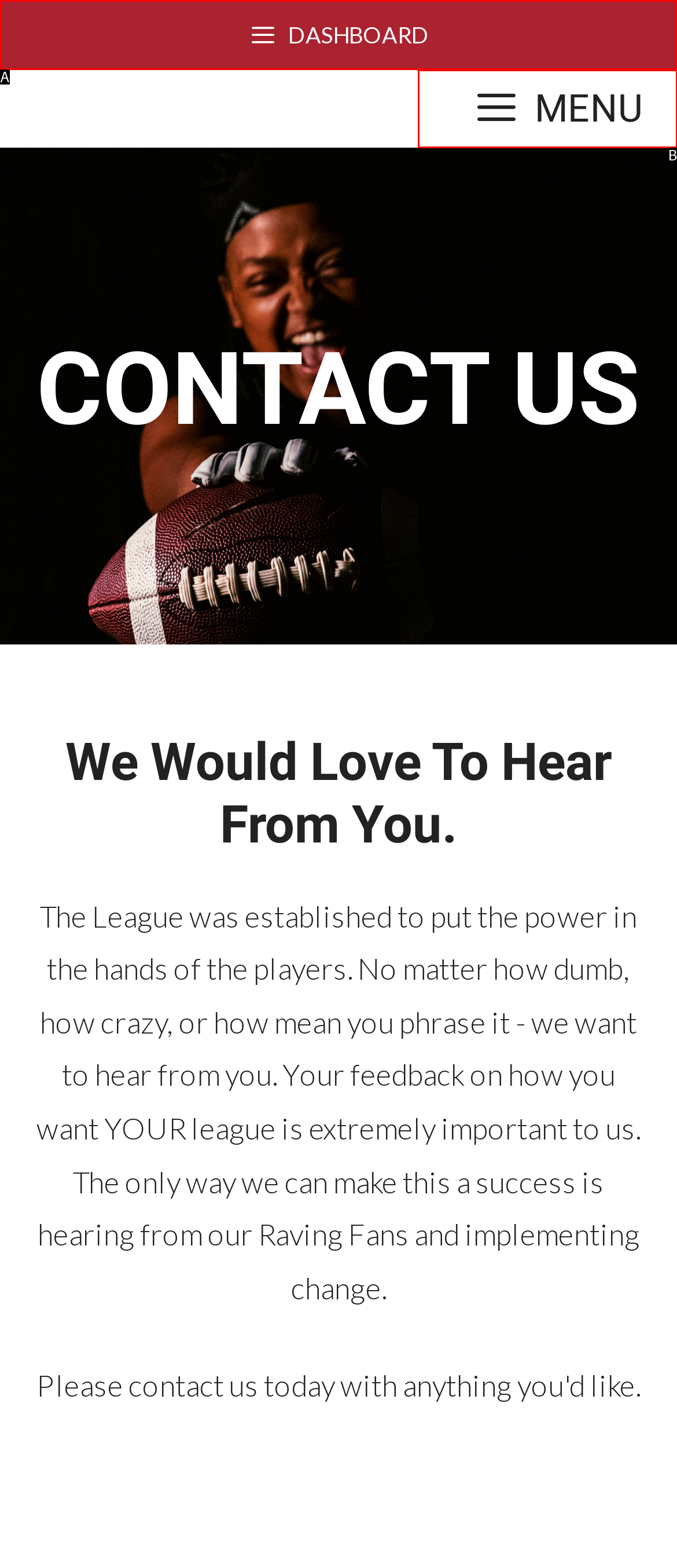Given the description: DASHBOARD, identify the corresponding option. Answer with the letter of the appropriate option directly.

A